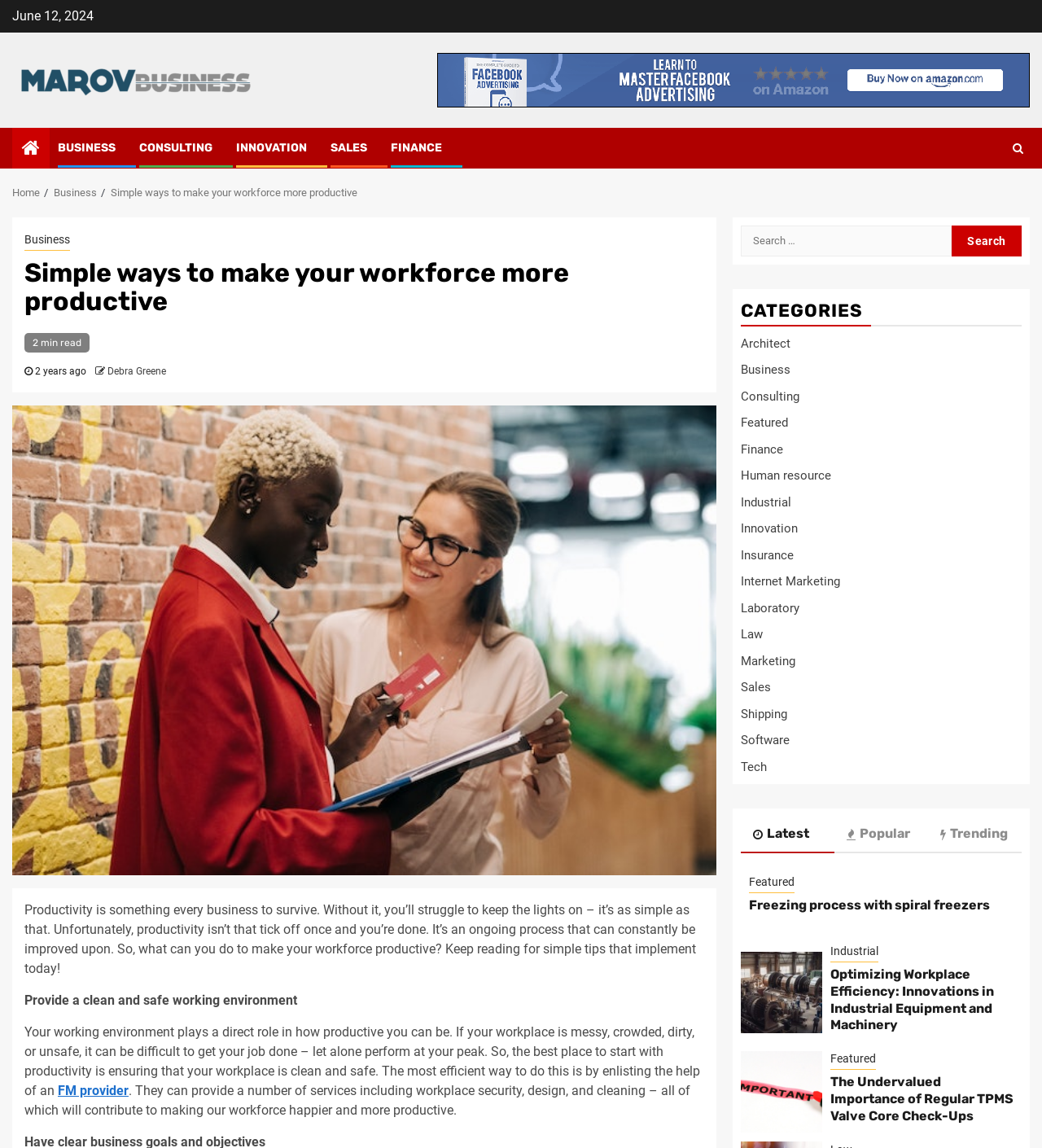Kindly determine the bounding box coordinates for the area that needs to be clicked to execute this instruction: "Click on the 'FM provider' link".

[0.055, 0.943, 0.123, 0.957]